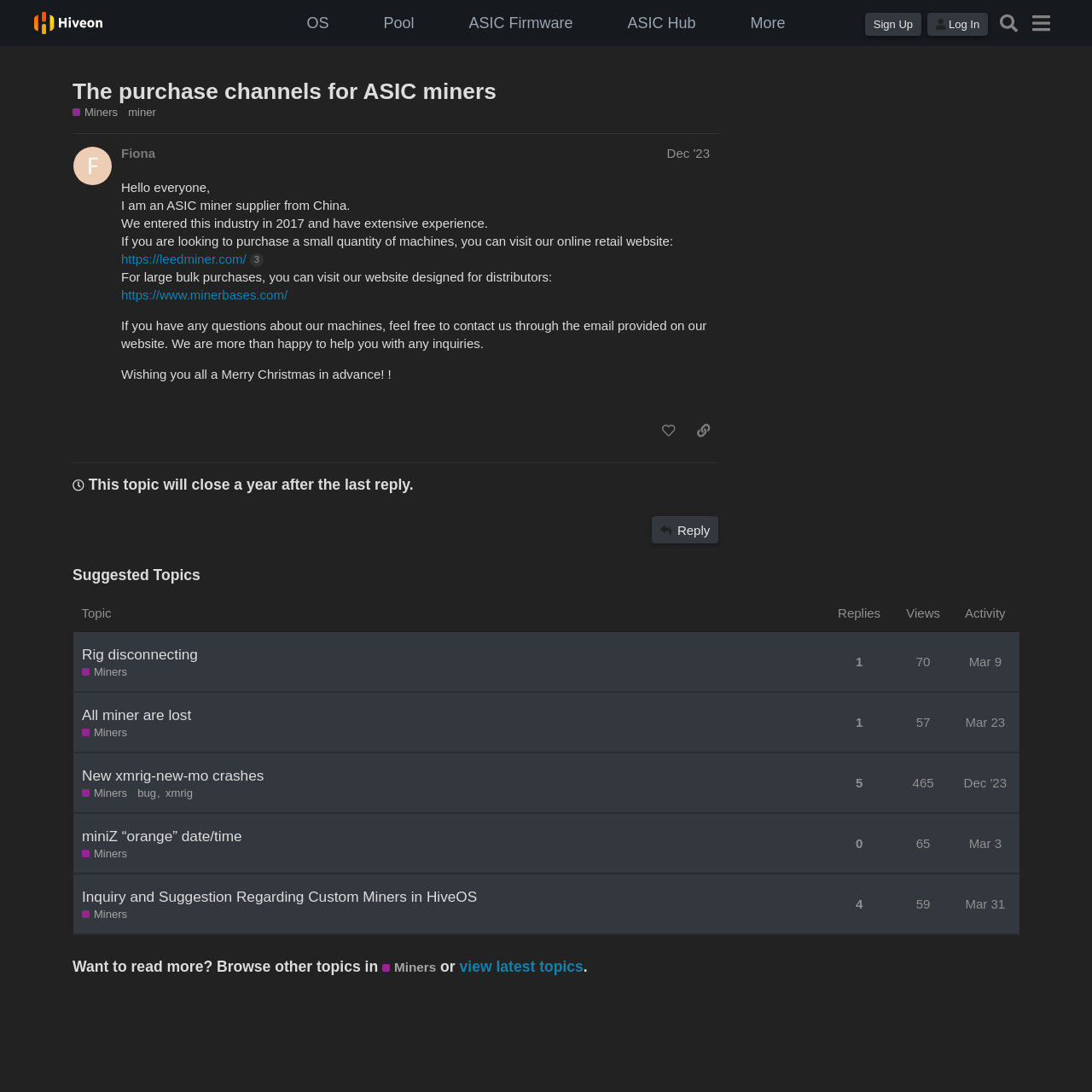Examine the image and give a thorough answer to the following question:
What is the suggested topic 'Rig disconnecting Miners' about?

The suggested topic 'Rig disconnecting Miners' appears to be related to mining software, as indicated by the generic text 'Mining software' associated with the link 'Miners'.